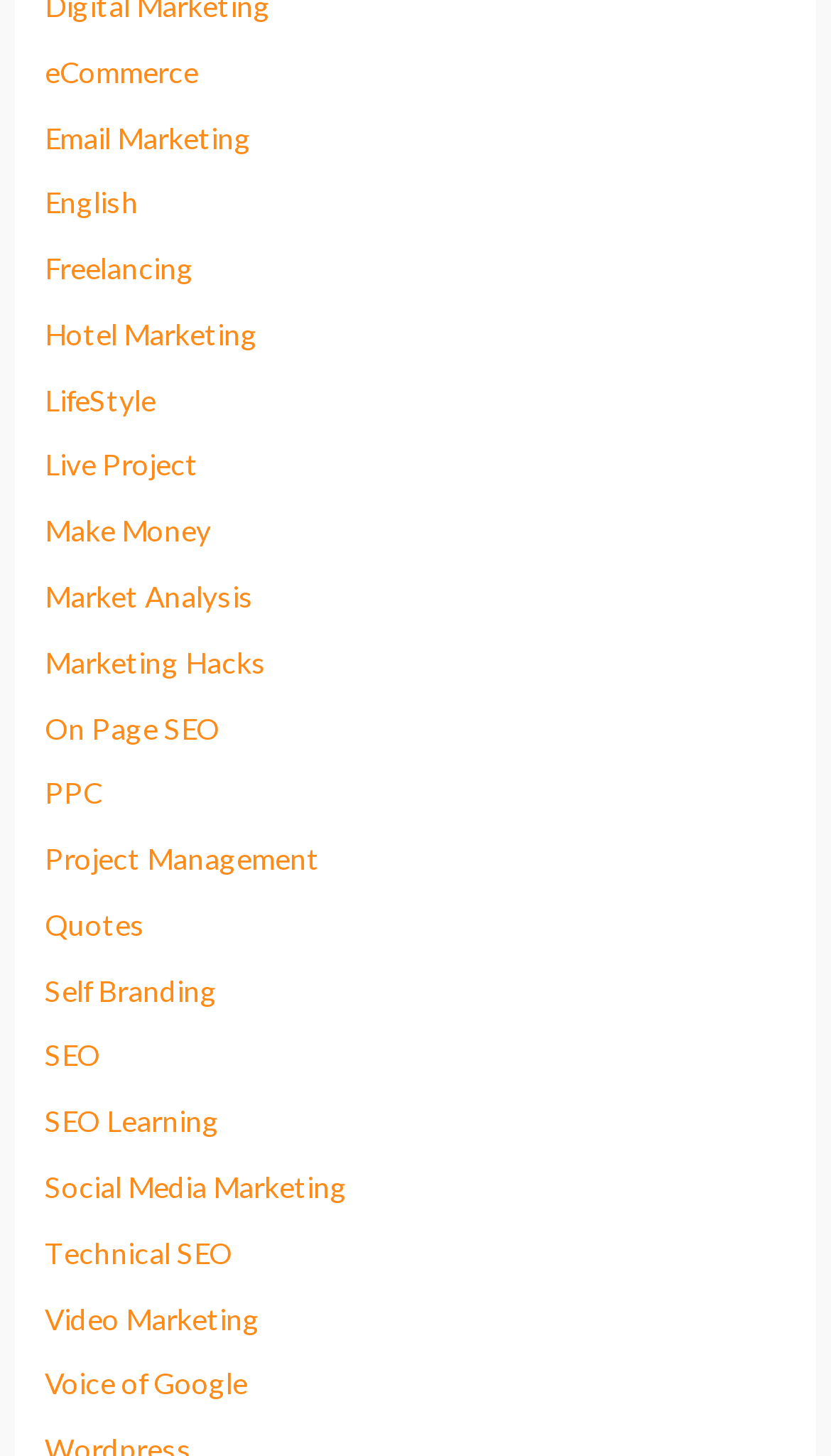Determine the bounding box of the UI component based on this description: "Self Branding". The bounding box coordinates should be four float values between 0 and 1, i.e., [left, top, right, bottom].

[0.054, 0.667, 0.262, 0.692]